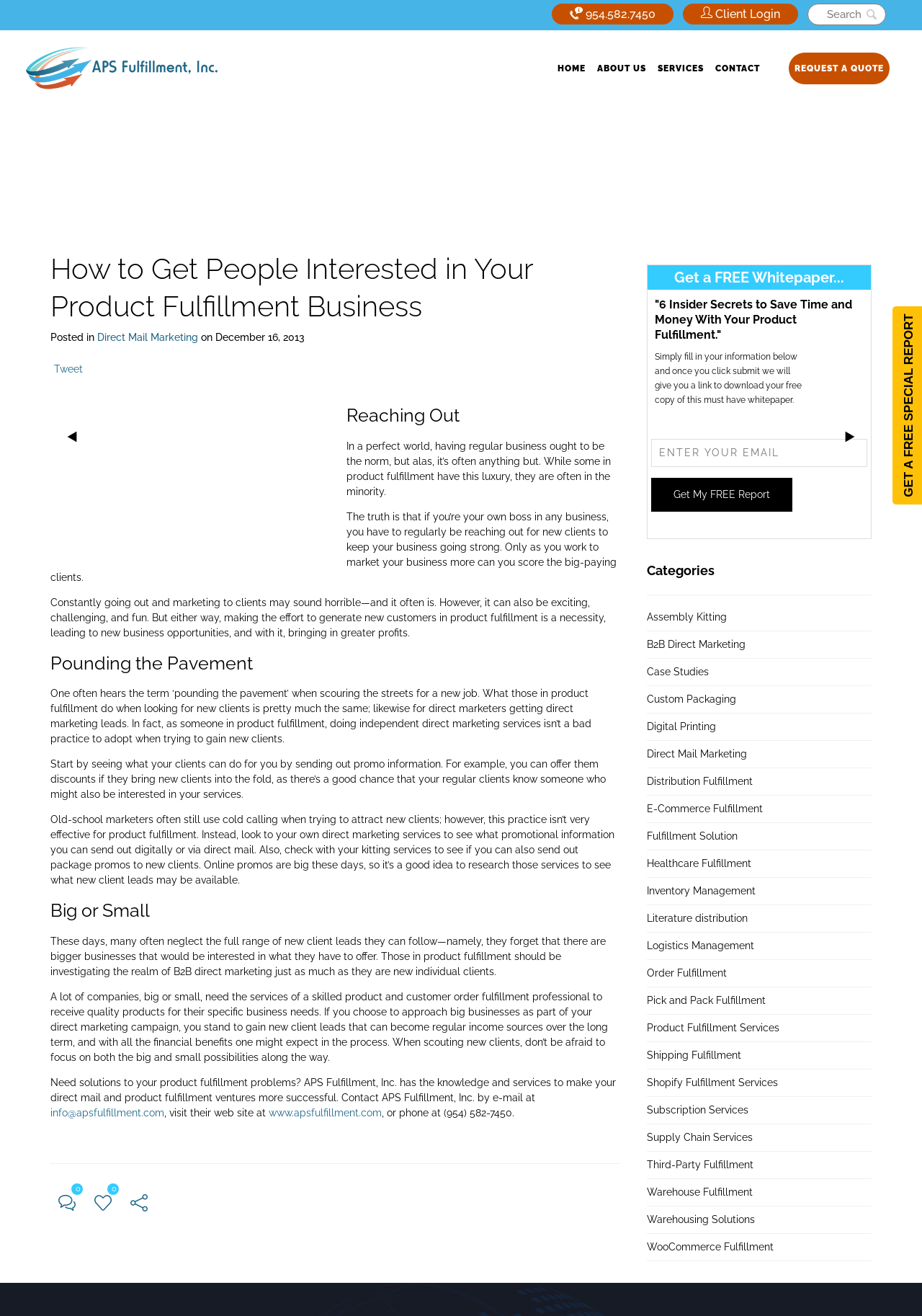Explain the webpage's layout and main content in detail.

This webpage is about product fulfillment business and how to get new clients interested in it. At the top, there is a navigation bar with several links, including "Client Login", "Search", and "HOME", "ABOUT US", "SERVICES", "CONTACT", and "REQUEST A QUOTE". Below the navigation bar, there is a logo and a search box.

The main content of the webpage is an article titled "How to Get People Interested in Your Product Fulfillment Business". The article is divided into several sections, including "Reaching Out", "Pounding the Pavement", and "Big or Small". The sections discuss the importance of marketing and reaching out to new clients to keep the business going strong.

To the right of the article, there is a sidebar with several links to related topics, such as "Assembly Kitting", "B2B Direct Marketing", and "E-Commerce Fulfillment". There is also a form to download a free whitepaper titled "6 Insider Secrets to Save Time and Money With Your Product Fulfillment".

At the bottom of the webpage, there are several links to categories, including "Case Studies", "Custom Packaging", and "Warehouse Fulfillment". There are also two images with links to other articles, titled "Experimenting to Increase Success in Product Fulfillment" and "Dealing with the Future of Mail in Product Fulfillment". Finally, there is a button to get a free special report and a link to the website's social media page.